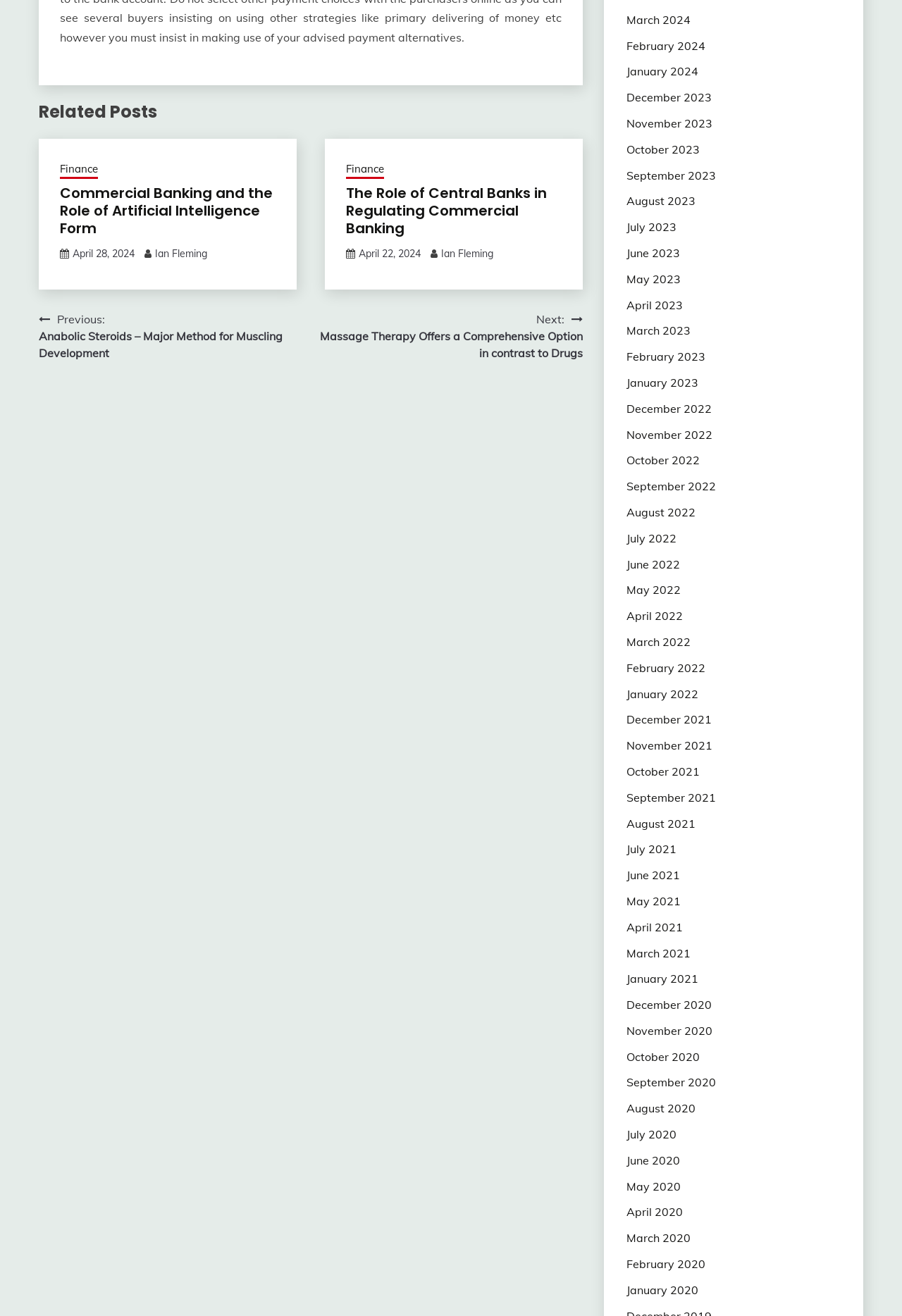Answer the question with a single word or phrase: 
What is the category of the post 'Commercial Banking and the Role of Artificial Intelligence Form'?

Finance